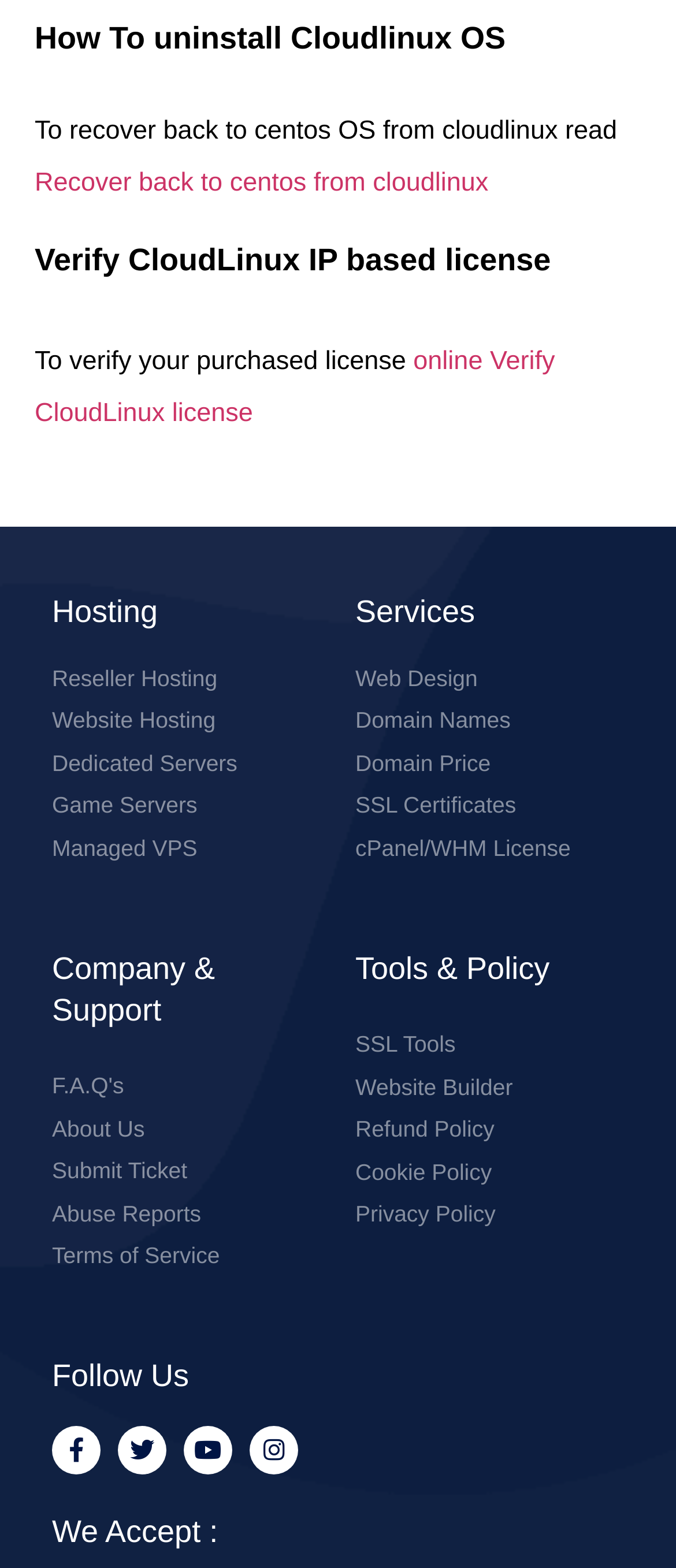Please identify the bounding box coordinates of the area I need to click to accomplish the following instruction: "Get Web Design services".

[0.526, 0.422, 0.923, 0.444]